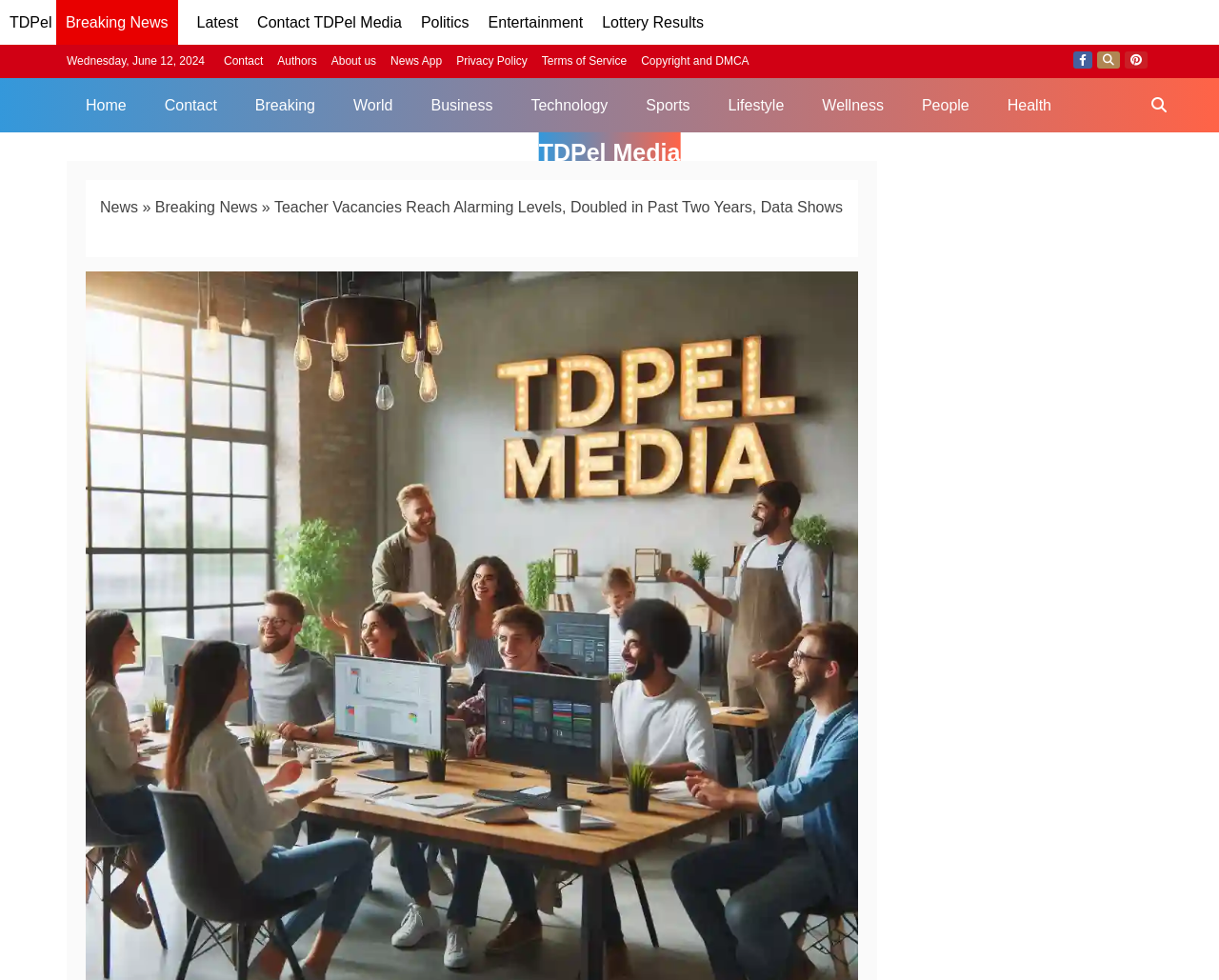Respond with a single word or phrase to the following question: What is the date displayed on the webpage?

Wednesday, June 12, 2024